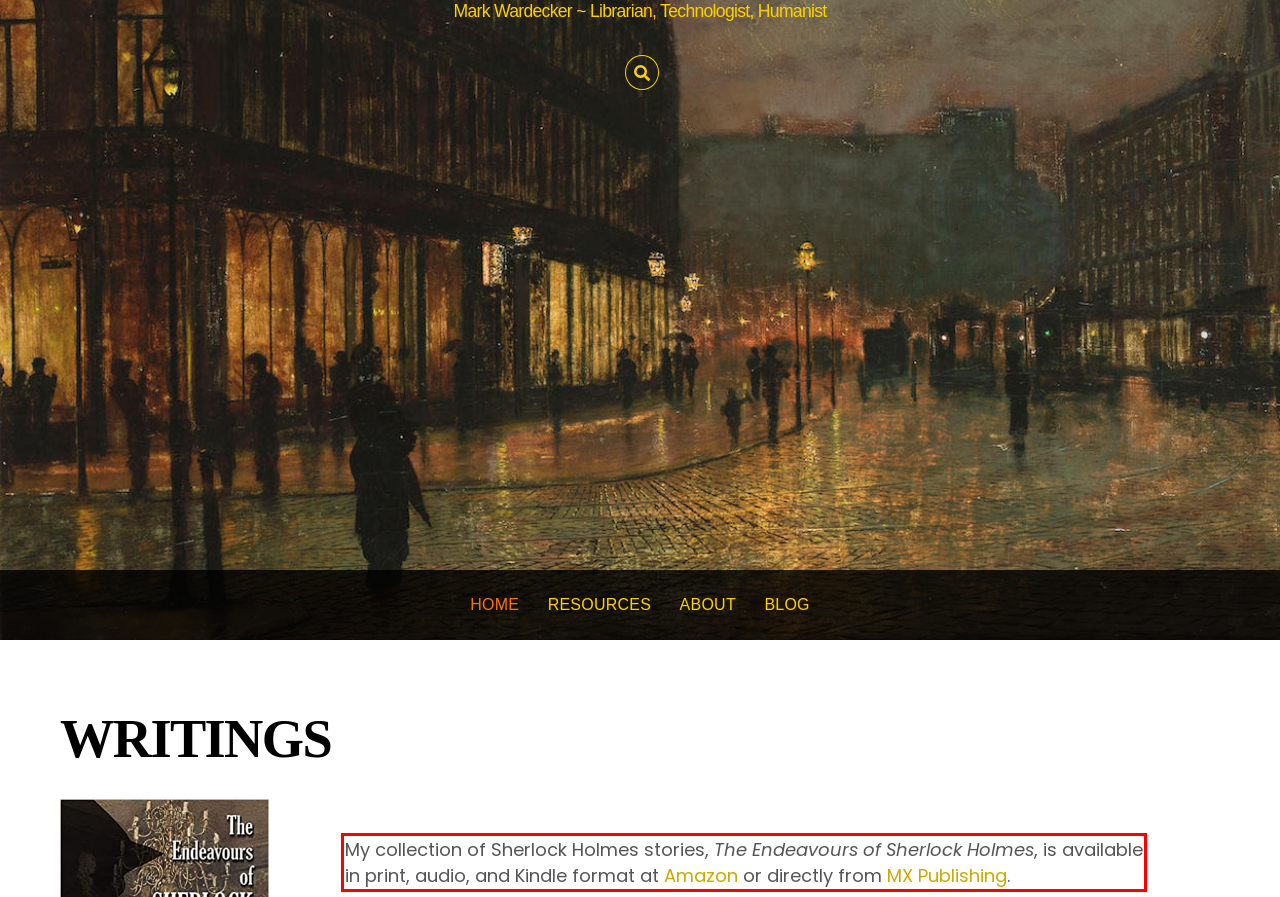Within the screenshot of the webpage, locate the red bounding box and use OCR to identify and provide the text content inside it.

My collection of Sherlock Holmes stories, The Endeavours of Sherlock Holmes, is available in print, audio, and Kindle format at Amazon or directly from MX Publishing.